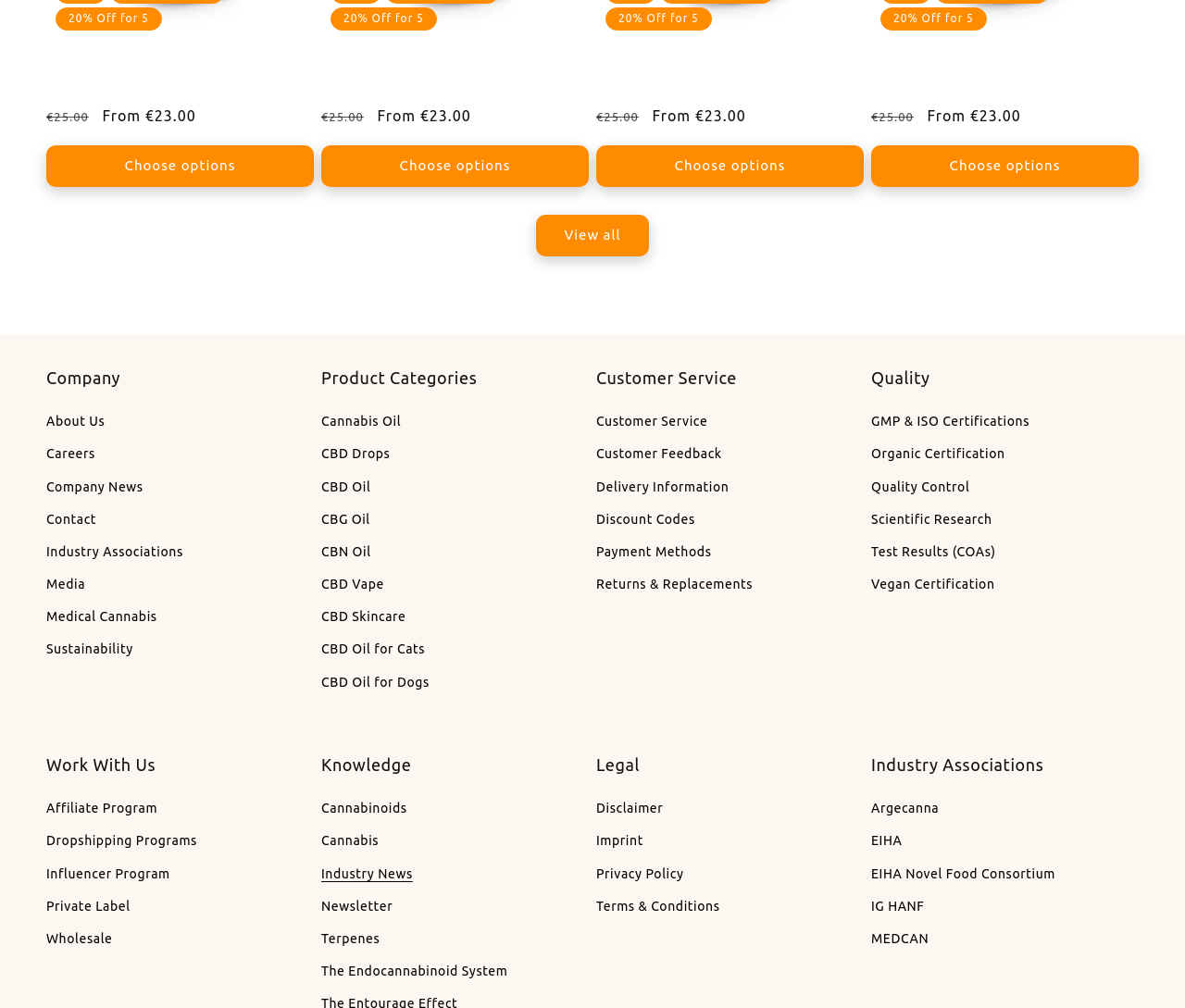What are the categories under 'Product Categories'?
Provide a comprehensive and detailed answer to the question.

The webpage has a section titled 'Product Categories' with multiple links, including Cannabis Oil, CBD Drops, CBD Oil, CBG Oil, CBN Oil, CBD Vape, CBD Skincare, CBD Oil for Cats, and CBD Oil for Dogs.